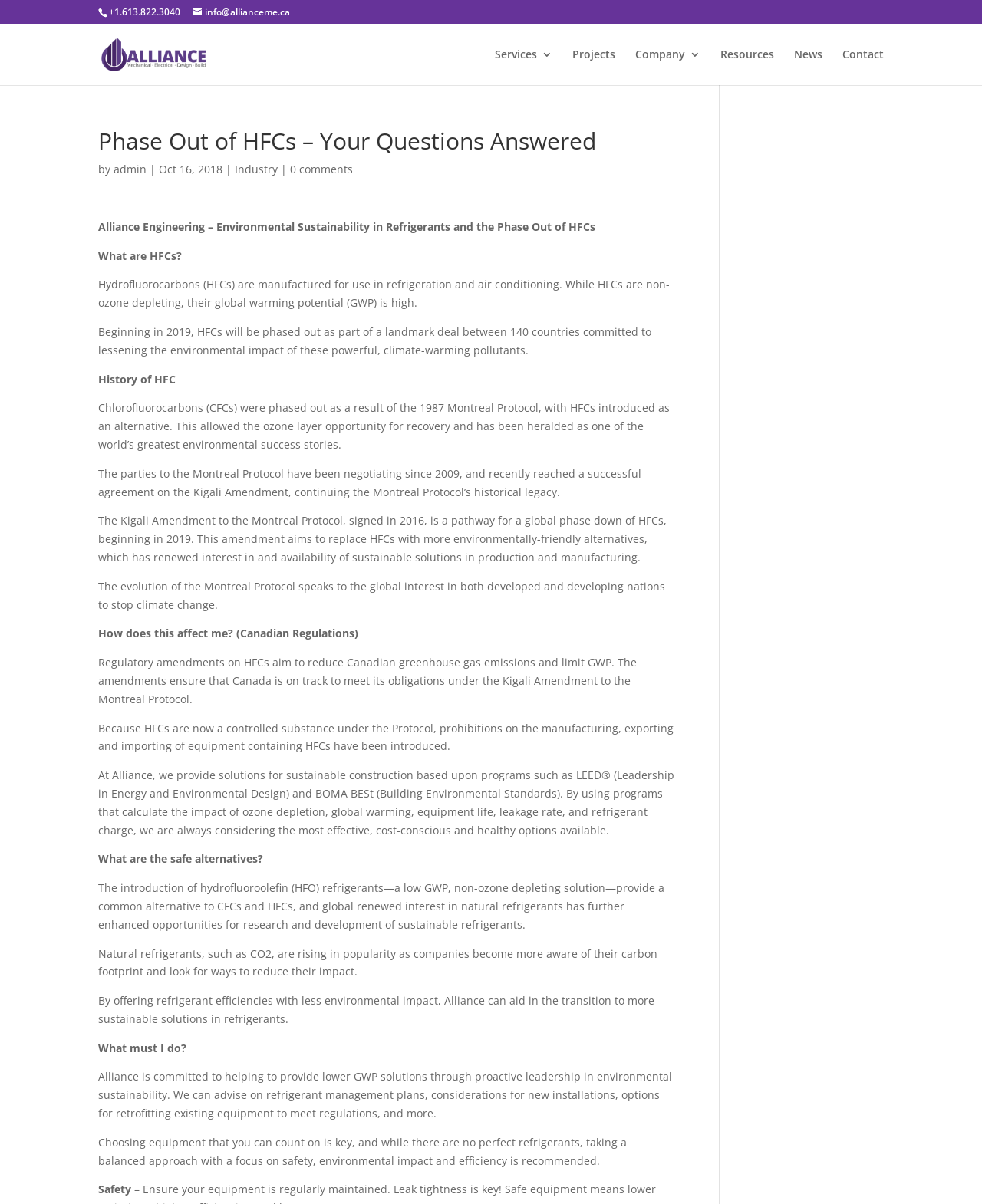Give a one-word or one-phrase response to the question: 
What are HFCs?

Hydrofluorocarbons